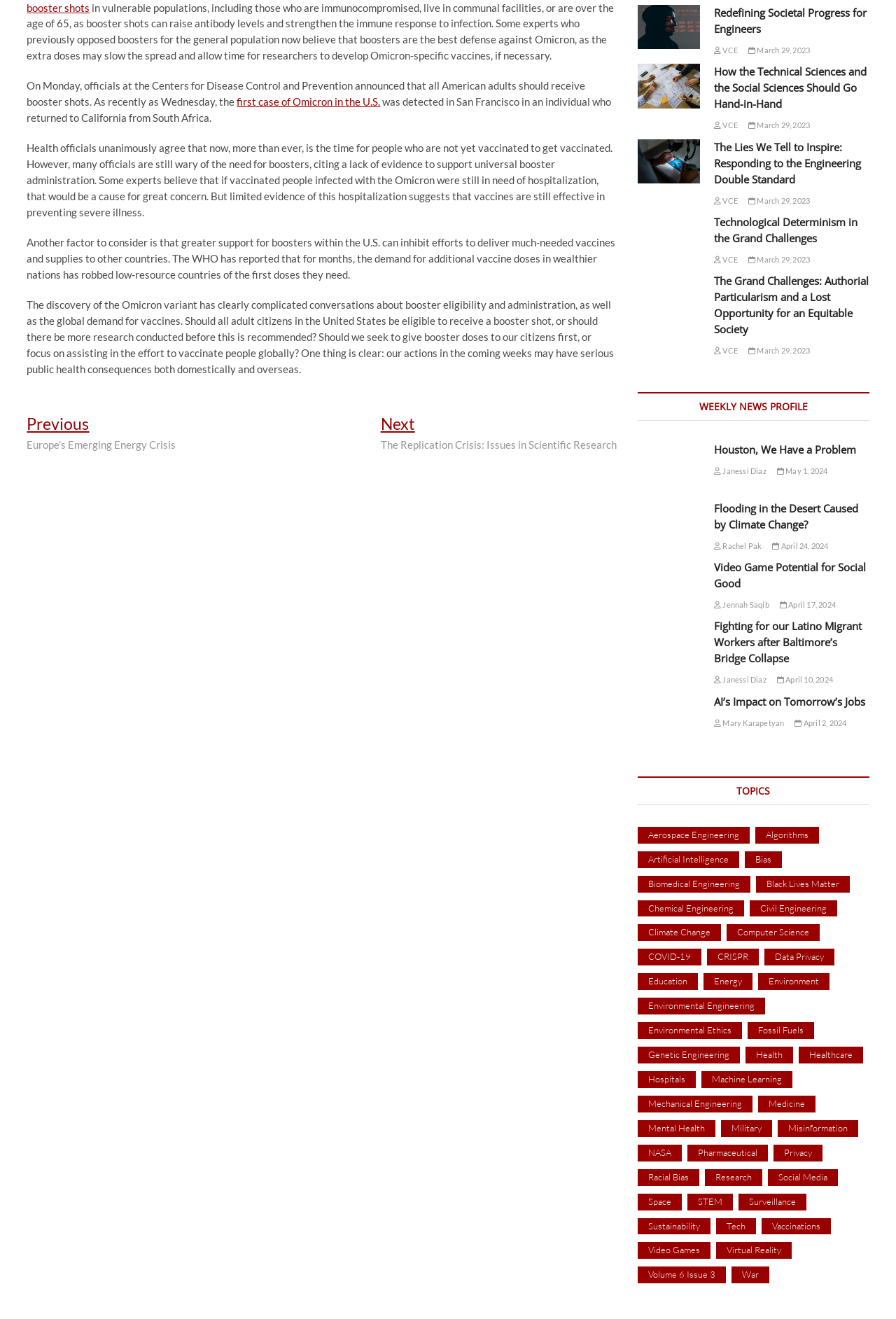Identify the bounding box coordinates for the element you need to click to achieve the following task: "Read the previous post: 'Europe’s Emerging Energy Crisis'". The coordinates must be four float values ranging from 0 to 1, formatted as [left, top, right, bottom].

[0.03, 0.318, 0.196, 0.343]